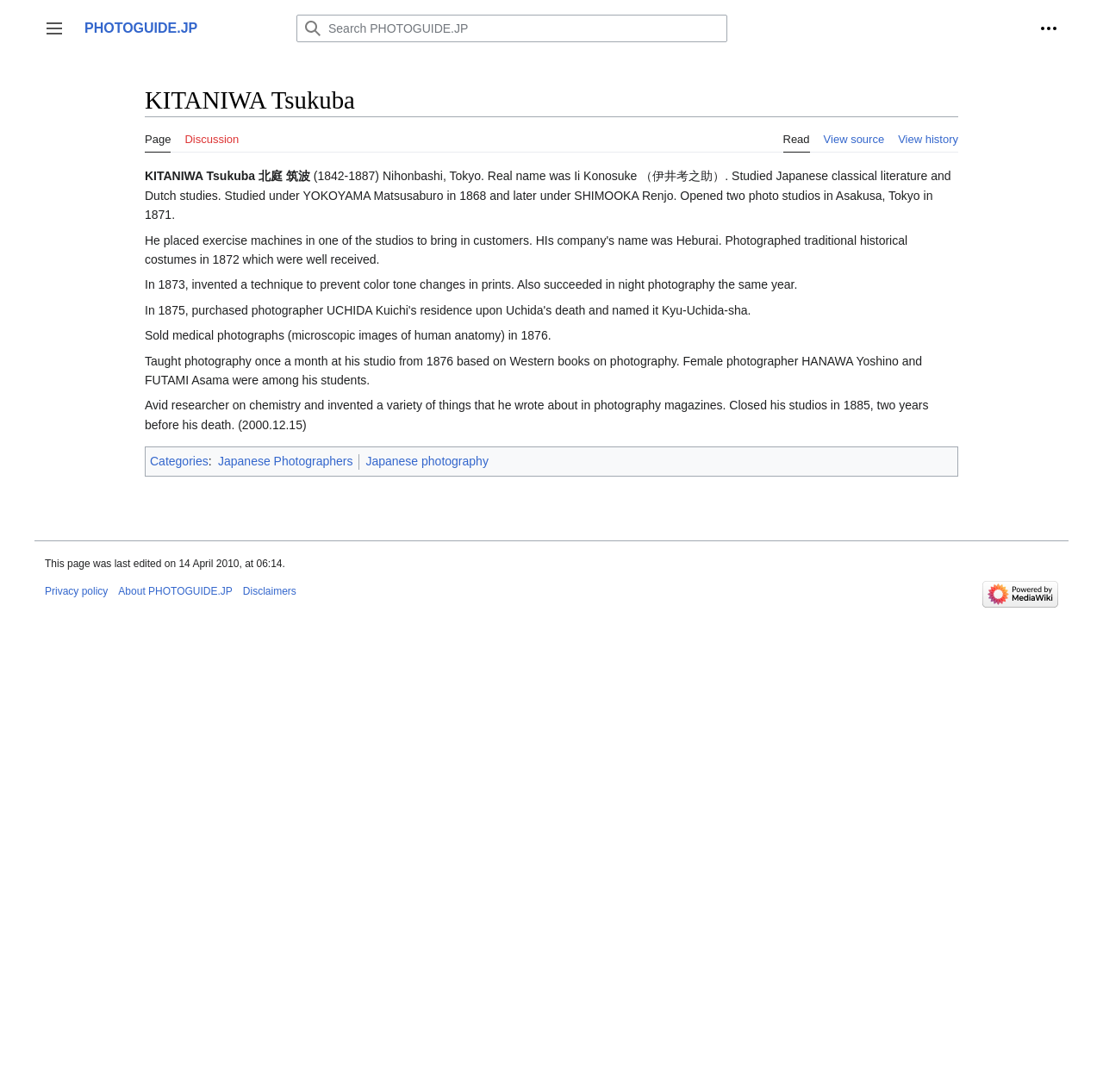What is the year KITANIWA Tsukuba invented a technique to prevent color tone changes in prints?
Give a thorough and detailed response to the question.

The year KITANIWA Tsukuba invented a technique to prevent color tone changes in prints can be found in the paragraph that describes his achievements, where it is written as 'In 1873, invented a technique to prevent color tone changes in prints'.